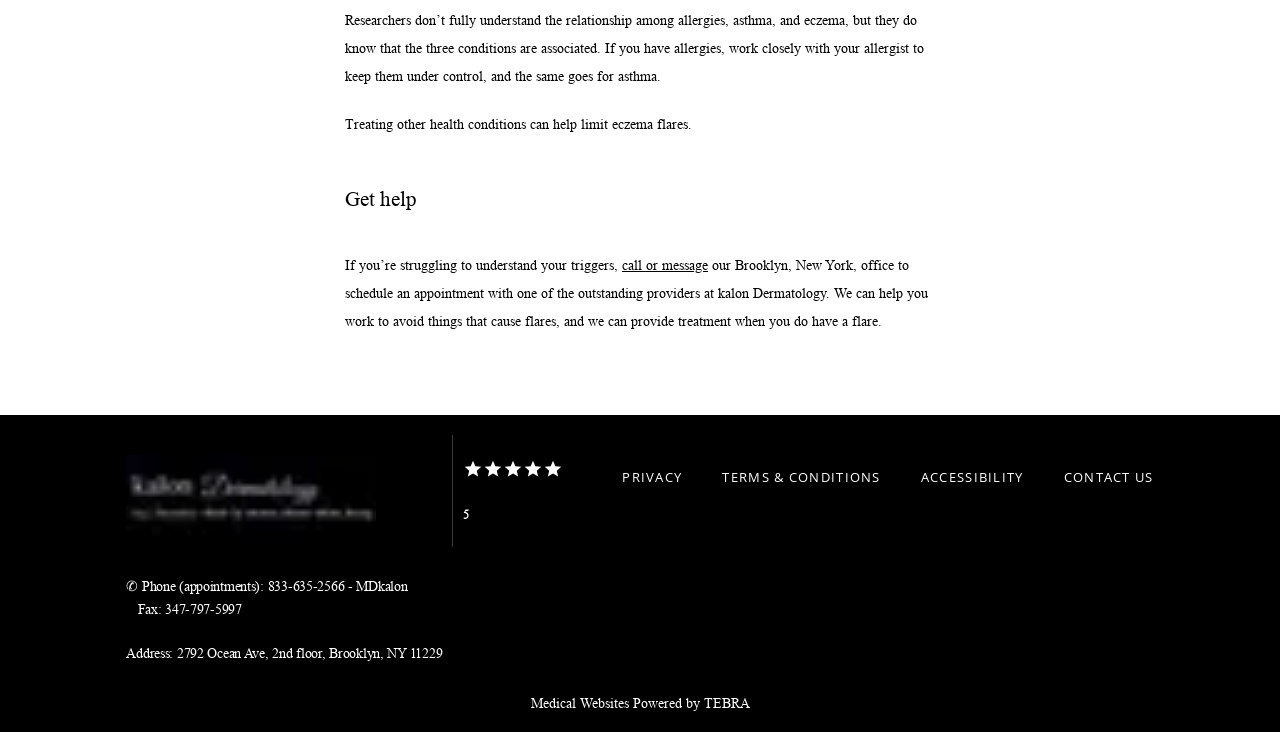Answer the question below in one word or phrase:
What is the phone number for appointments?

833-635-2566